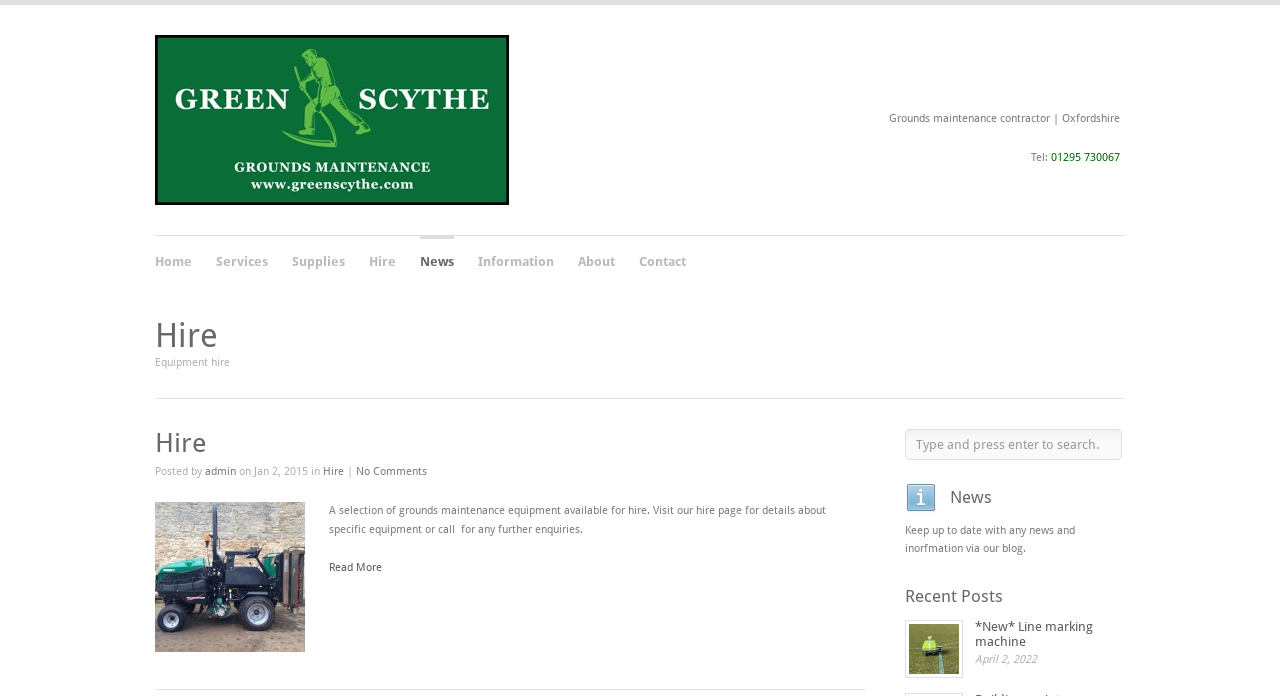Find the bounding box coordinates of the clickable region needed to perform the following instruction: "Get a quote for car key replacement". The coordinates should be provided as four float numbers between 0 and 1, i.e., [left, top, right, bottom].

None